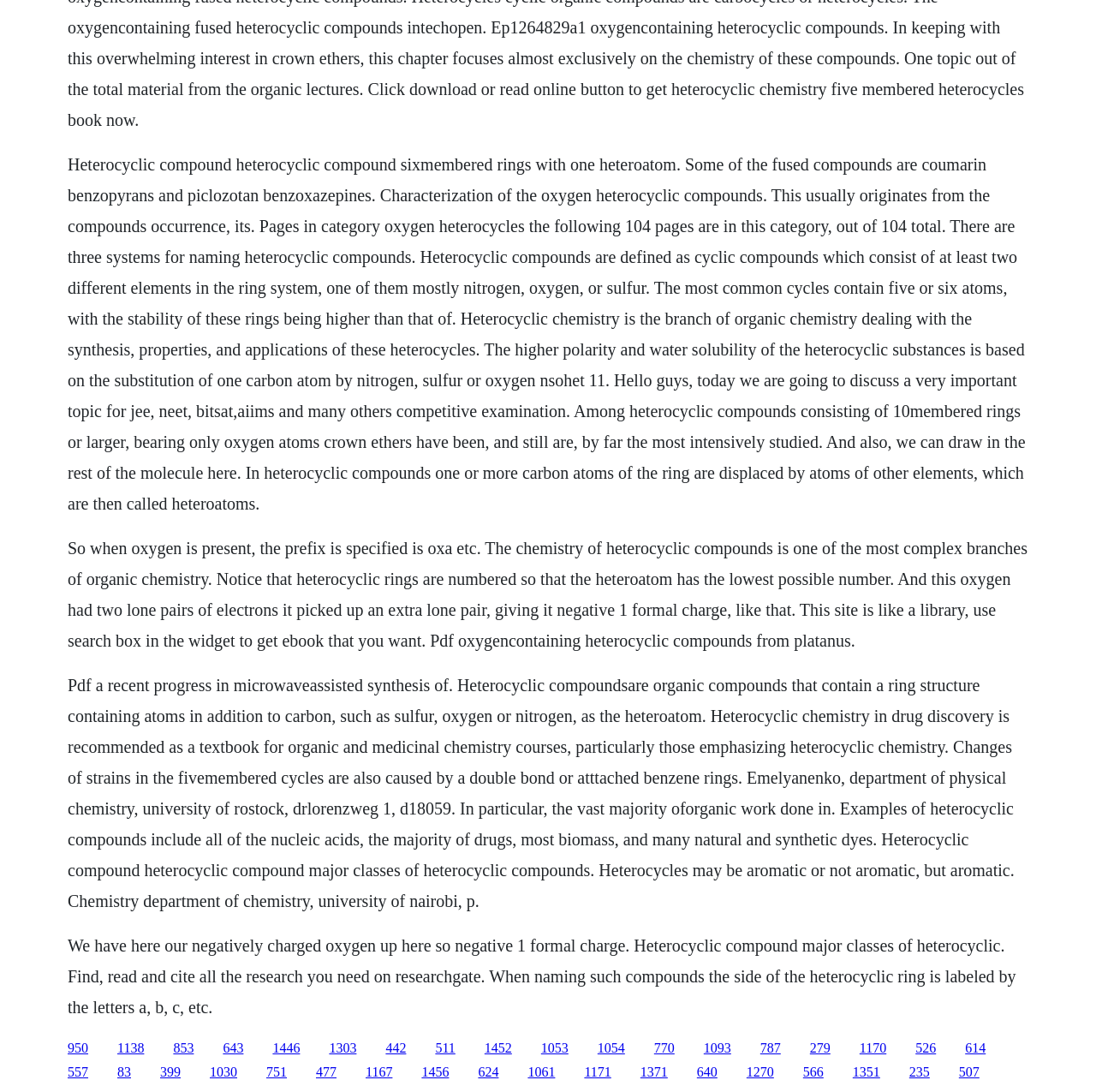Please identify the bounding box coordinates of the element that needs to be clicked to execute the following command: "Click the link '1446'". Provide the bounding box using four float numbers between 0 and 1, formatted as [left, top, right, bottom].

[0.249, 0.953, 0.274, 0.966]